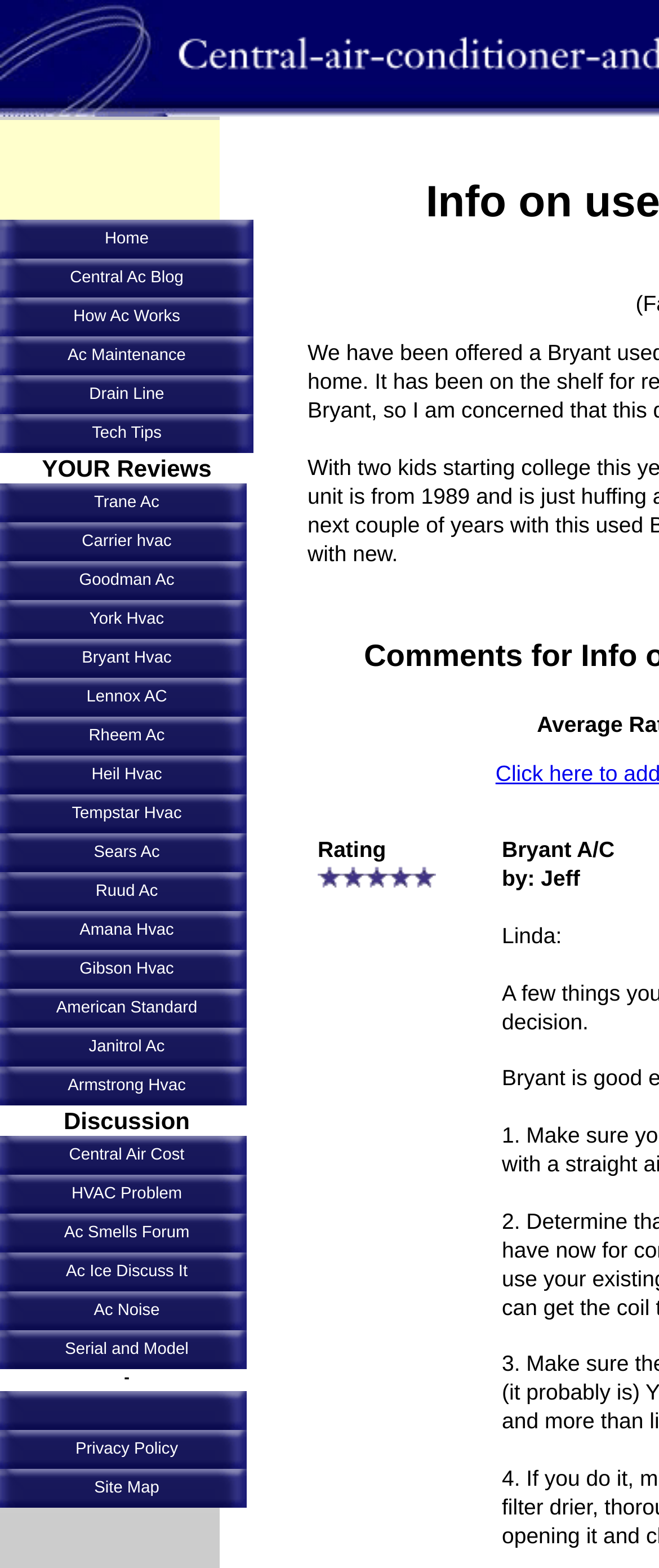From the element description: "menu", extract the bounding box coordinates of the UI element. The coordinates should be expressed as four float numbers between 0 and 1, in the order [left, top, right, bottom].

None